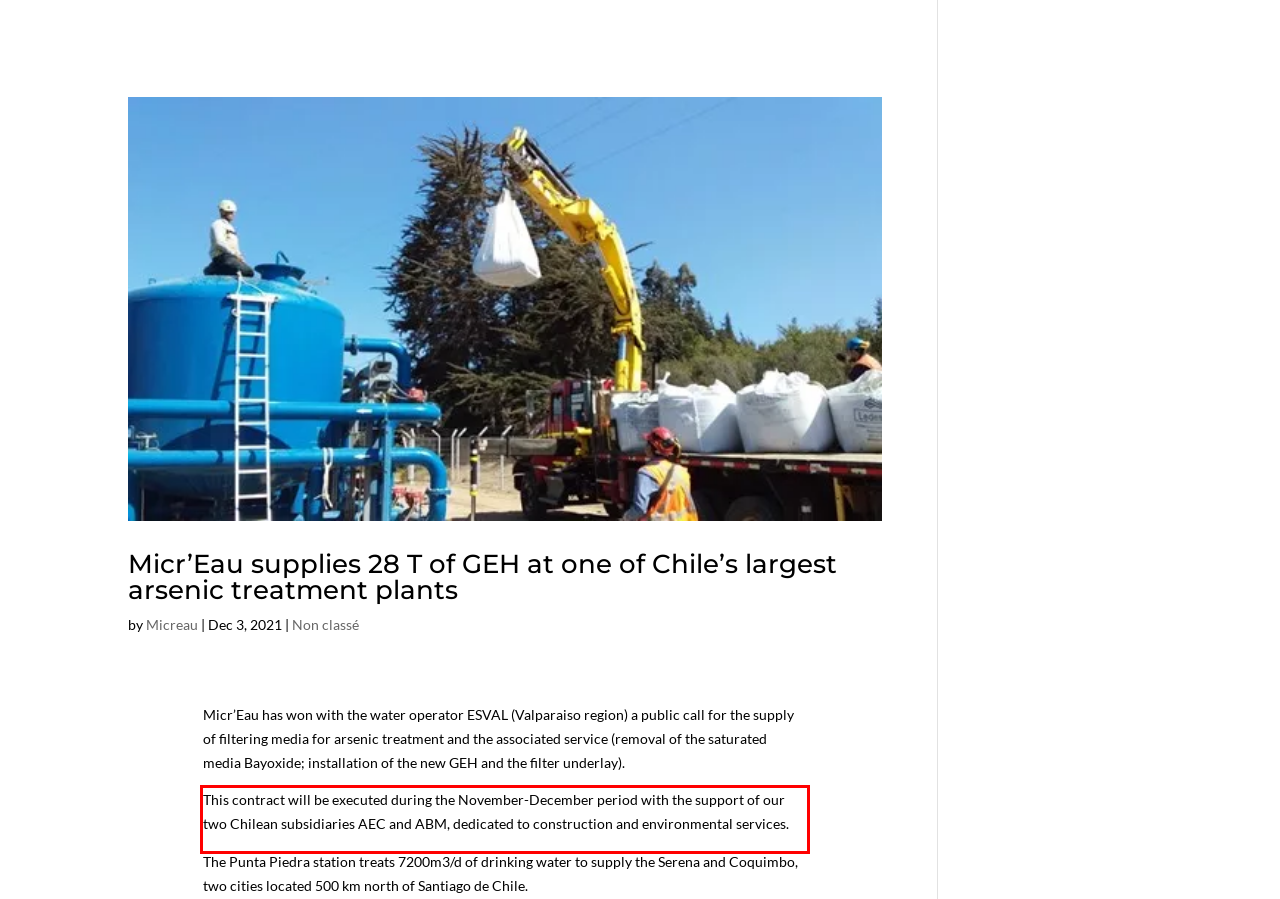Given a screenshot of a webpage containing a red bounding box, perform OCR on the text within this red bounding box and provide the text content.

This contract will be executed during the November-December period with the support of our two Chilean subsidiaries AEC and ABM, dedicated to construction and environmental services.